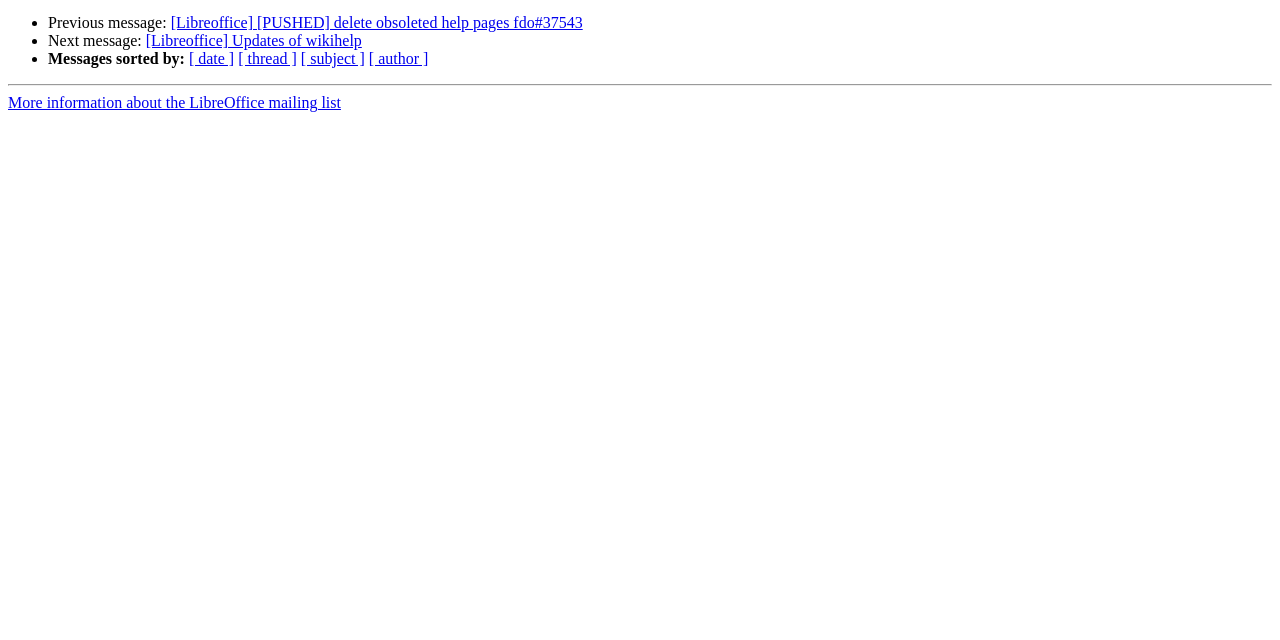Provide the bounding box coordinates of the HTML element described by the text: "[Libreoffice] Updates of wikihelp".

[0.114, 0.051, 0.283, 0.077]